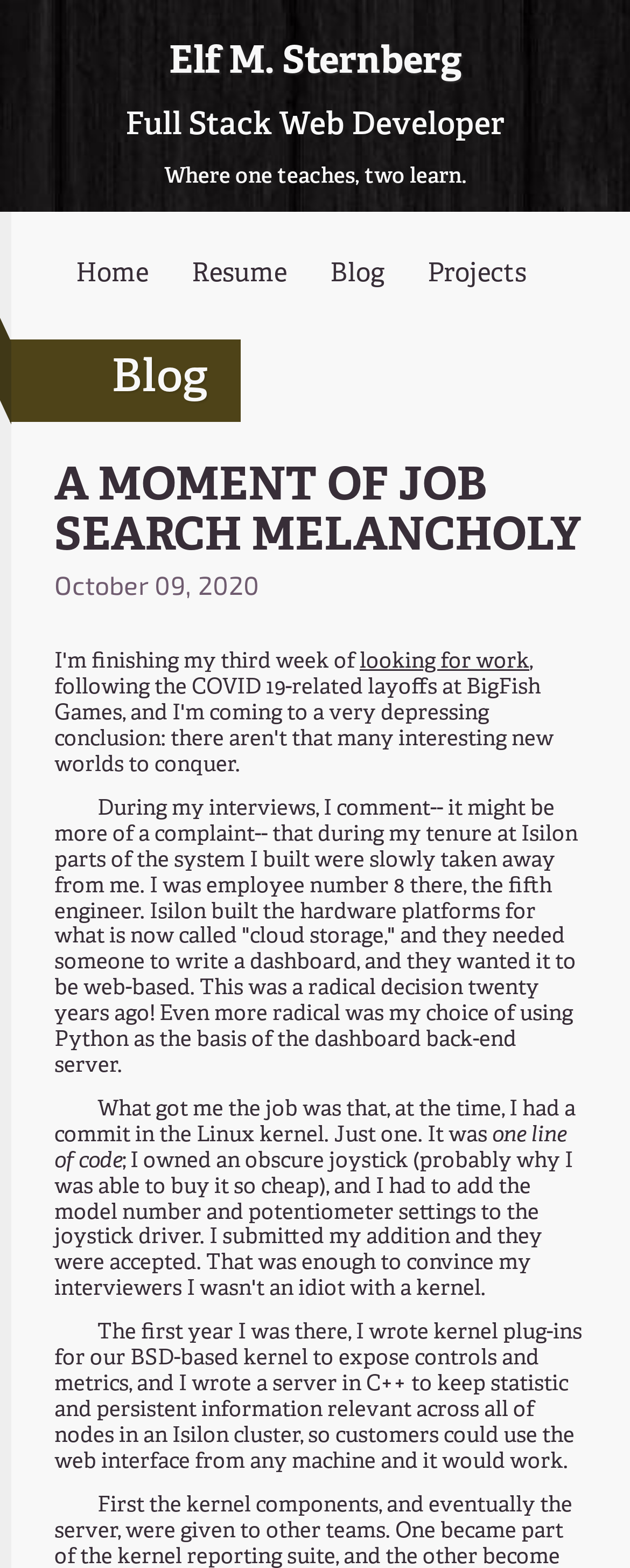Answer the following in one word or a short phrase: 
How many links are there in the navigation menu?

4